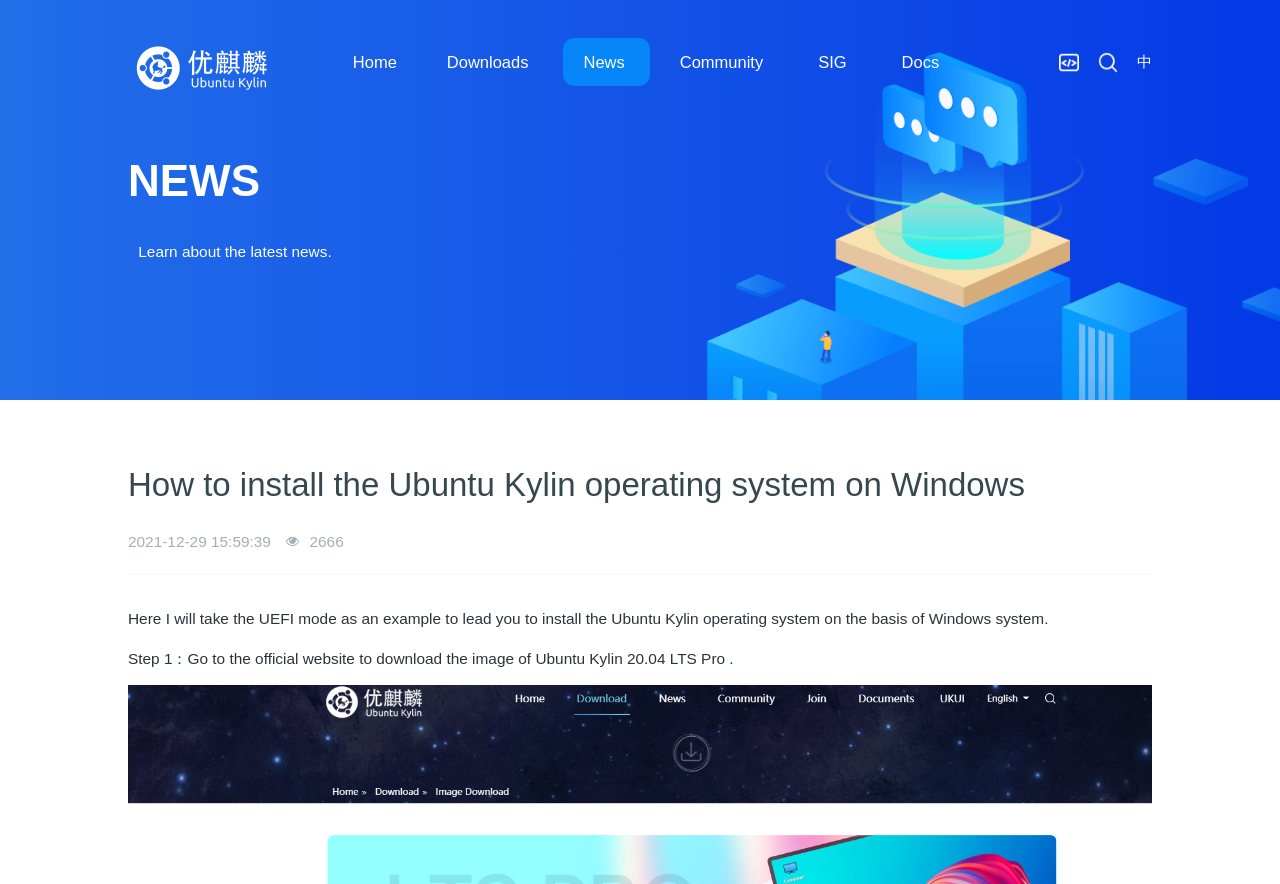Please identify the bounding box coordinates of the area I need to click to accomplish the following instruction: "Click the Ubuntu Kylin link".

[0.1, 0.043, 0.217, 0.111]